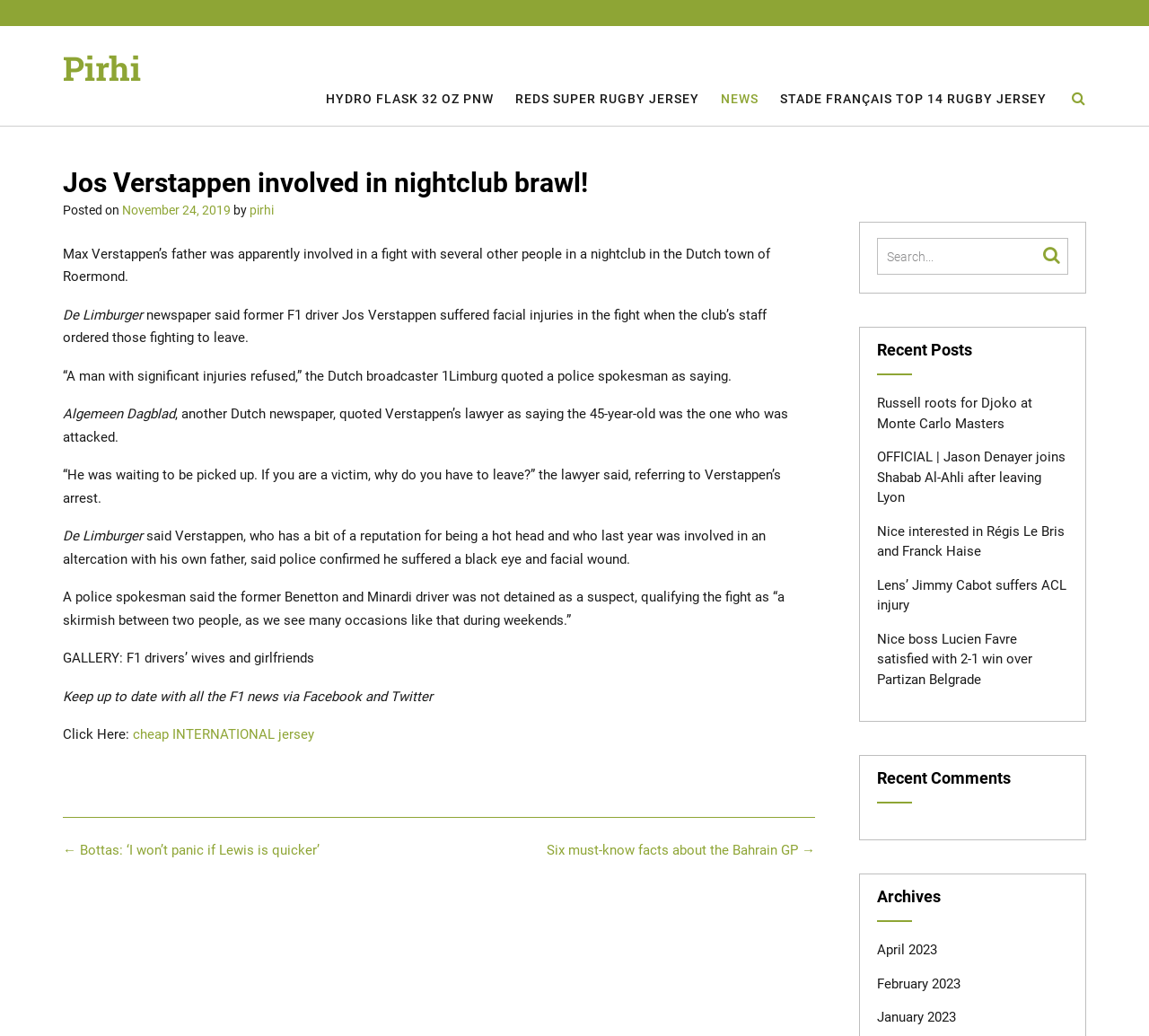Identify the bounding box coordinates for the element that needs to be clicked to fulfill this instruction: "Click on the 'NEWS' link". Provide the coordinates in the format of four float numbers between 0 and 1: [left, top, right, bottom].

[0.627, 0.087, 0.66, 0.105]